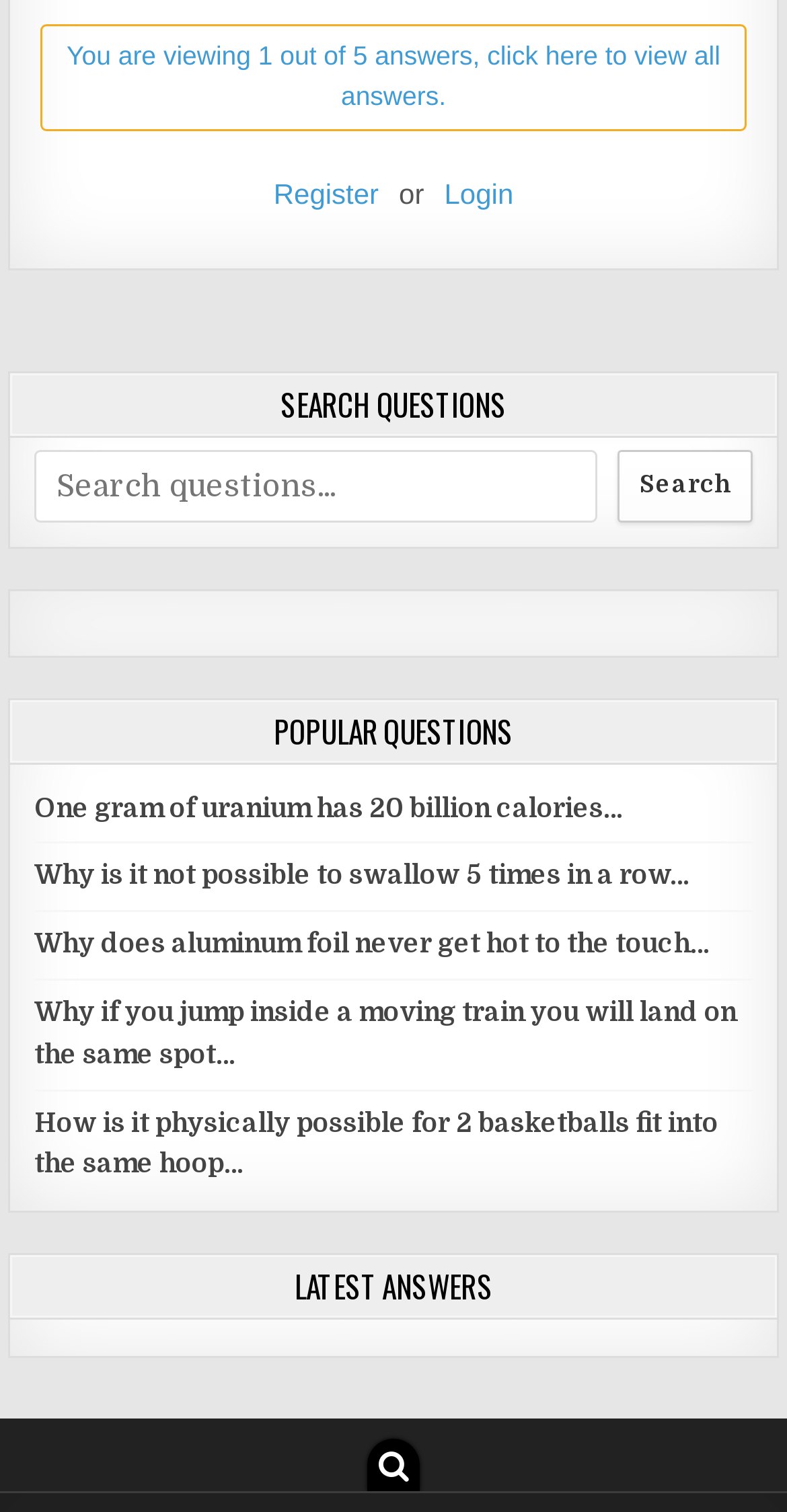Given the element description: "Yemen", predict the bounding box coordinates of the UI element it refers to, using four float numbers between 0 and 1, i.e., [left, top, right, bottom].

None